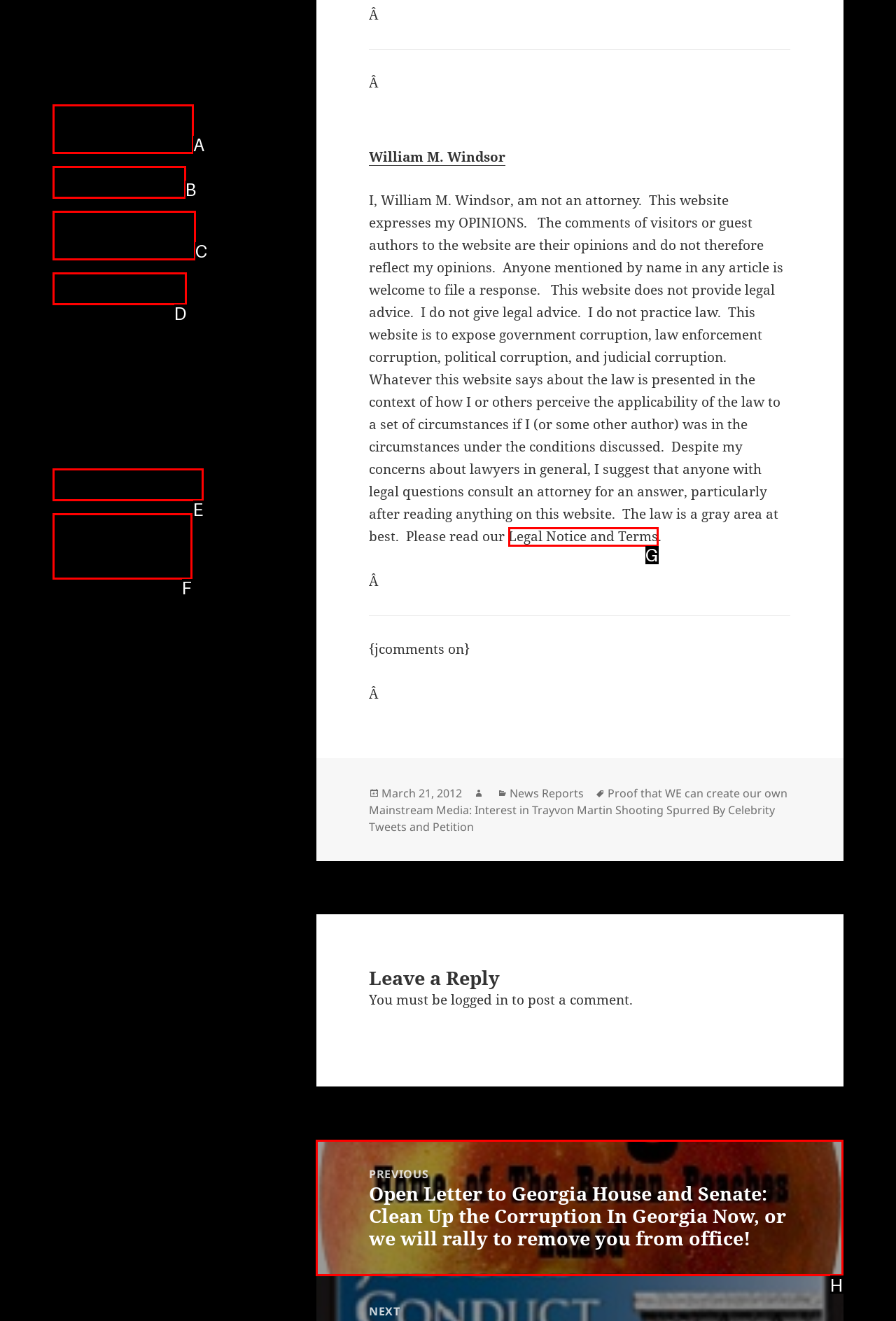Indicate which lettered UI element to click to fulfill the following task: View the previous post
Provide the letter of the correct option.

H